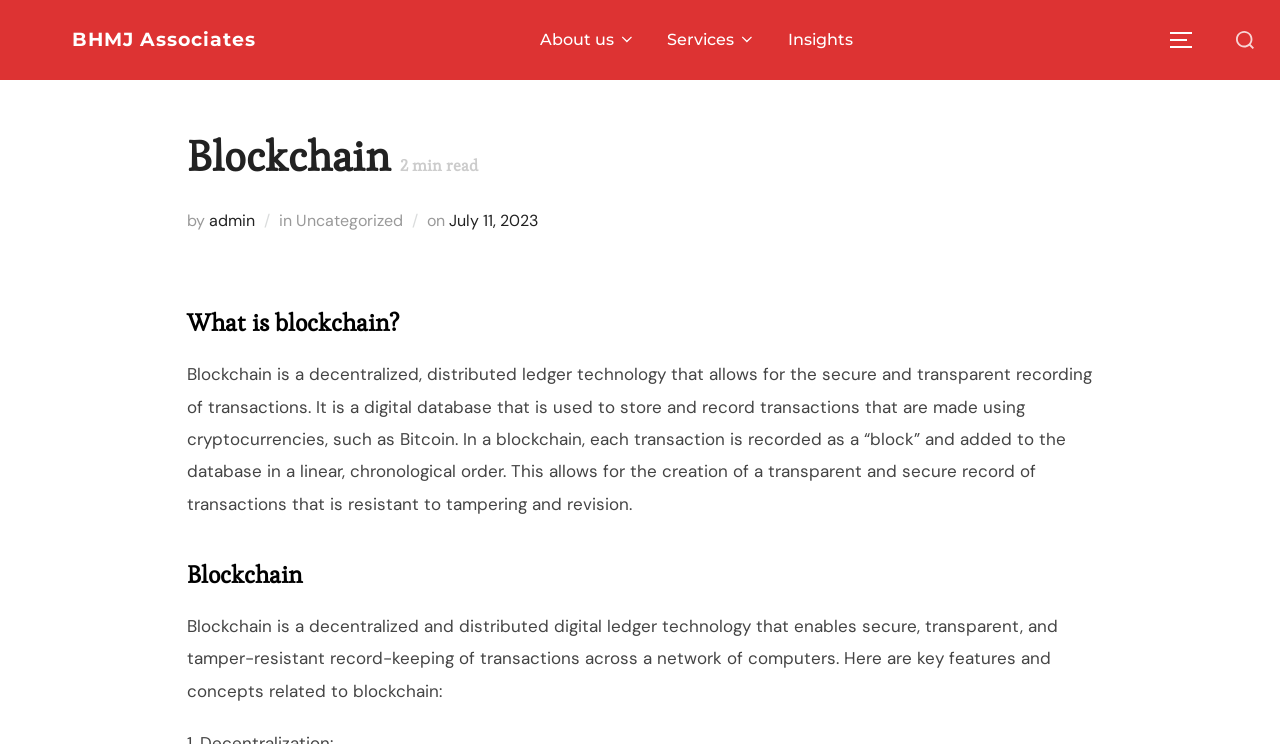What is the purpose of blockchain?
Based on the visual information, provide a detailed and comprehensive answer.

I looked at the main content section of the webpage and found a static text element that describes blockchain as a technology that allows for the secure and transparent recording of transactions.